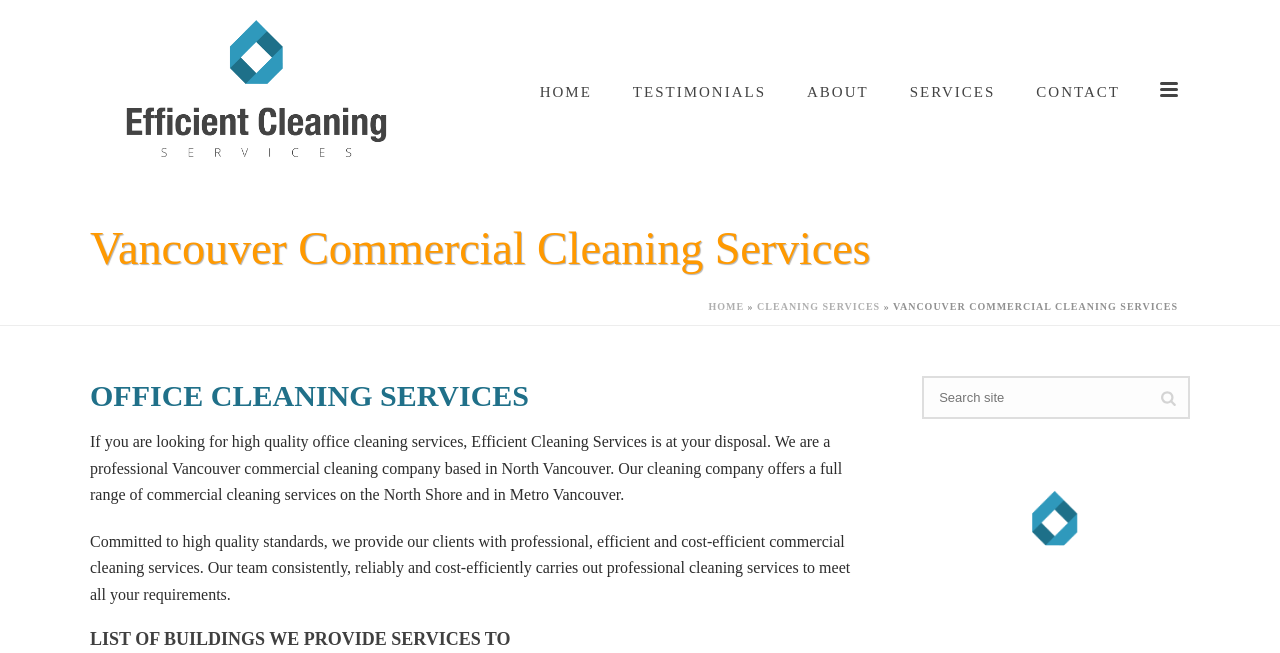Respond with a single word or short phrase to the following question: 
What is the focus of Efficient Cleaning's services?

High quality standards